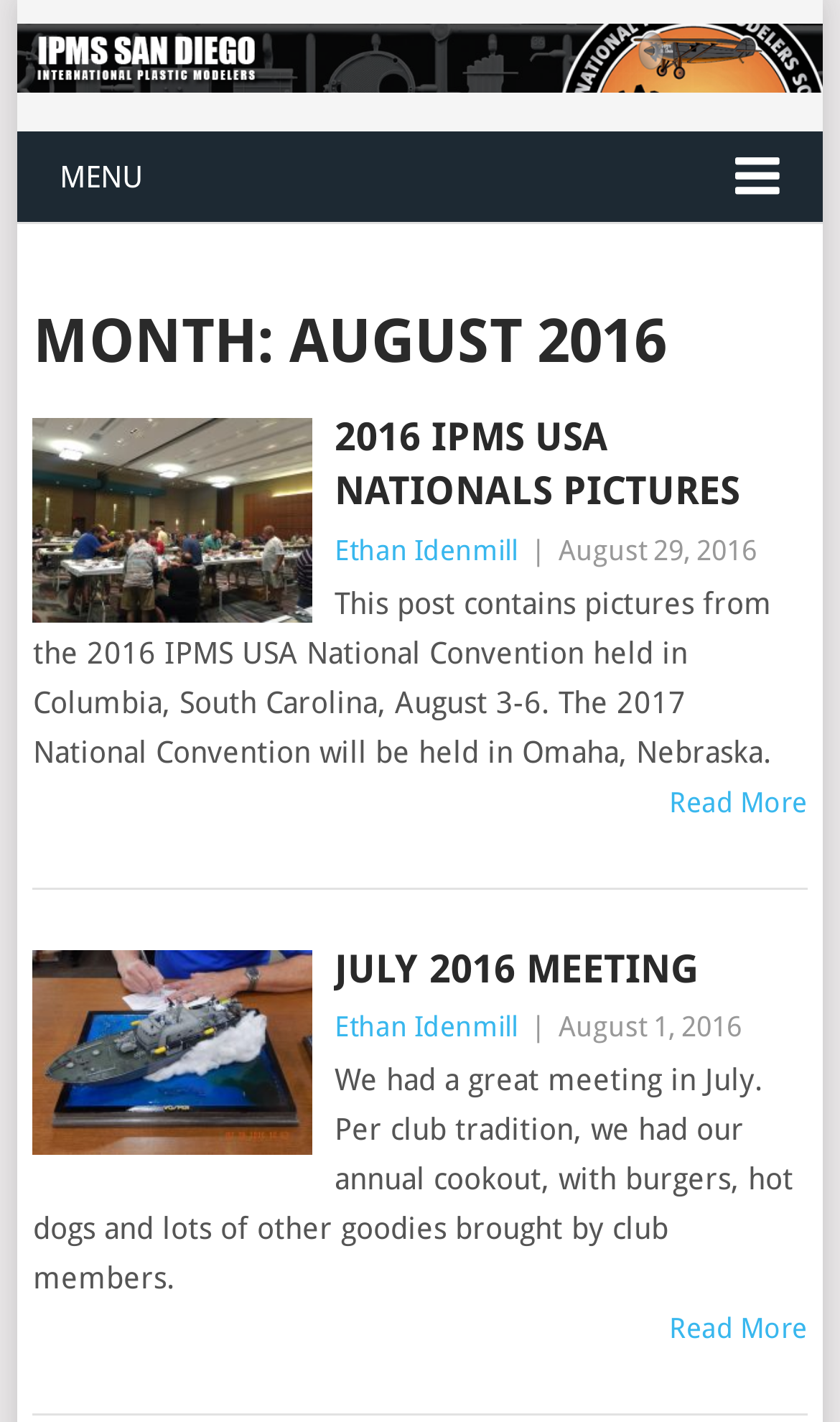Respond concisely with one word or phrase to the following query:
Who is the author of the second article?

Ethan Idenmill